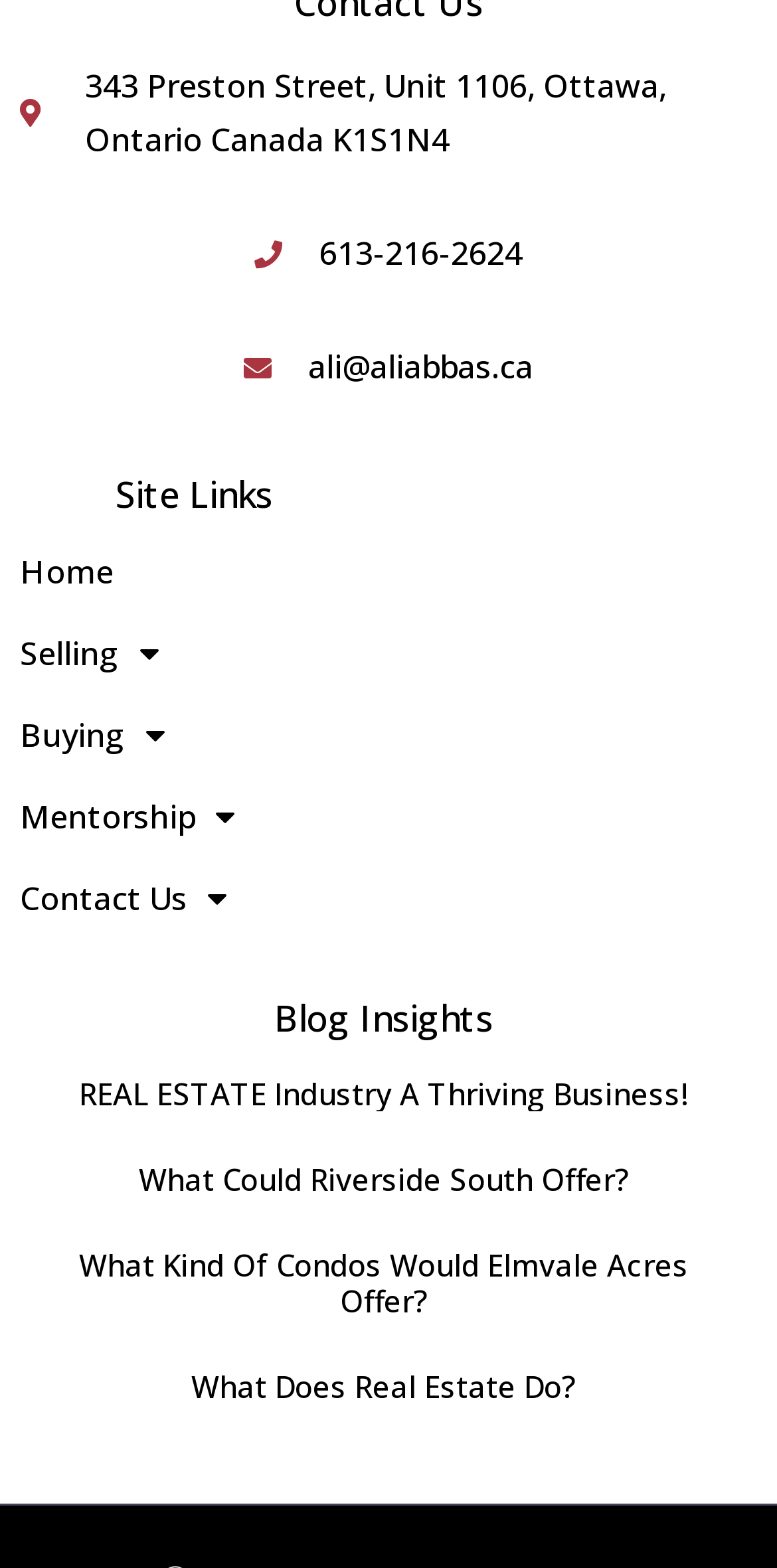Please provide a comprehensive response to the question below by analyzing the image: 
What is the address on the webpage?

I found the address by looking at the link element with the content '343 Preston Street, Unit 1106, Ottawa, Ontario Canada K1S1N4' located at coordinates [0.026, 0.038, 0.974, 0.107].